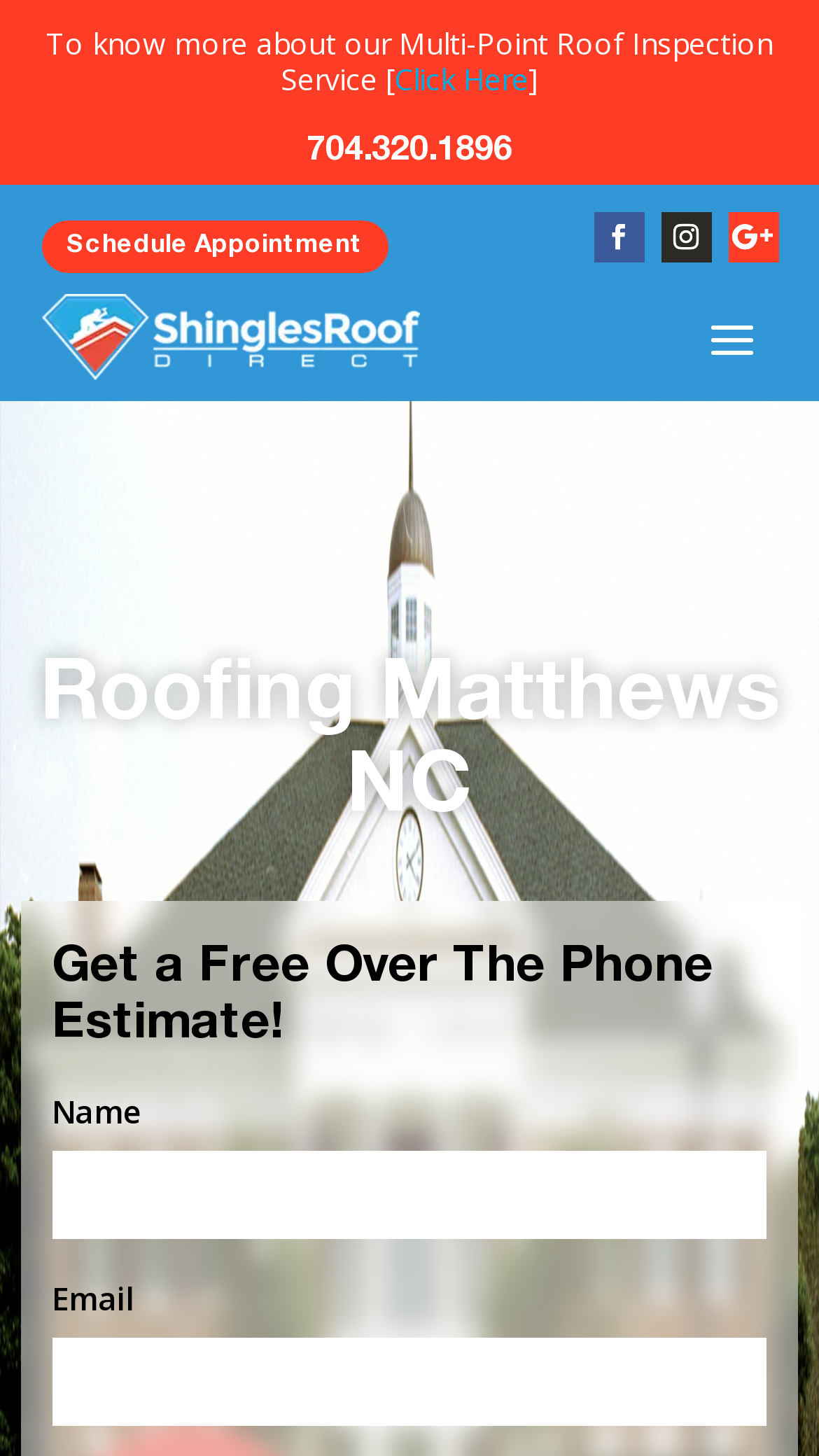Provide the bounding box coordinates, formatted as (top-left x, top-left y, bottom-right x, bottom-right y), with all values being floating point numbers between 0 and 1. Identify the bounding box of the UI element that matches the description: Follow

[0.888, 0.146, 0.95, 0.181]